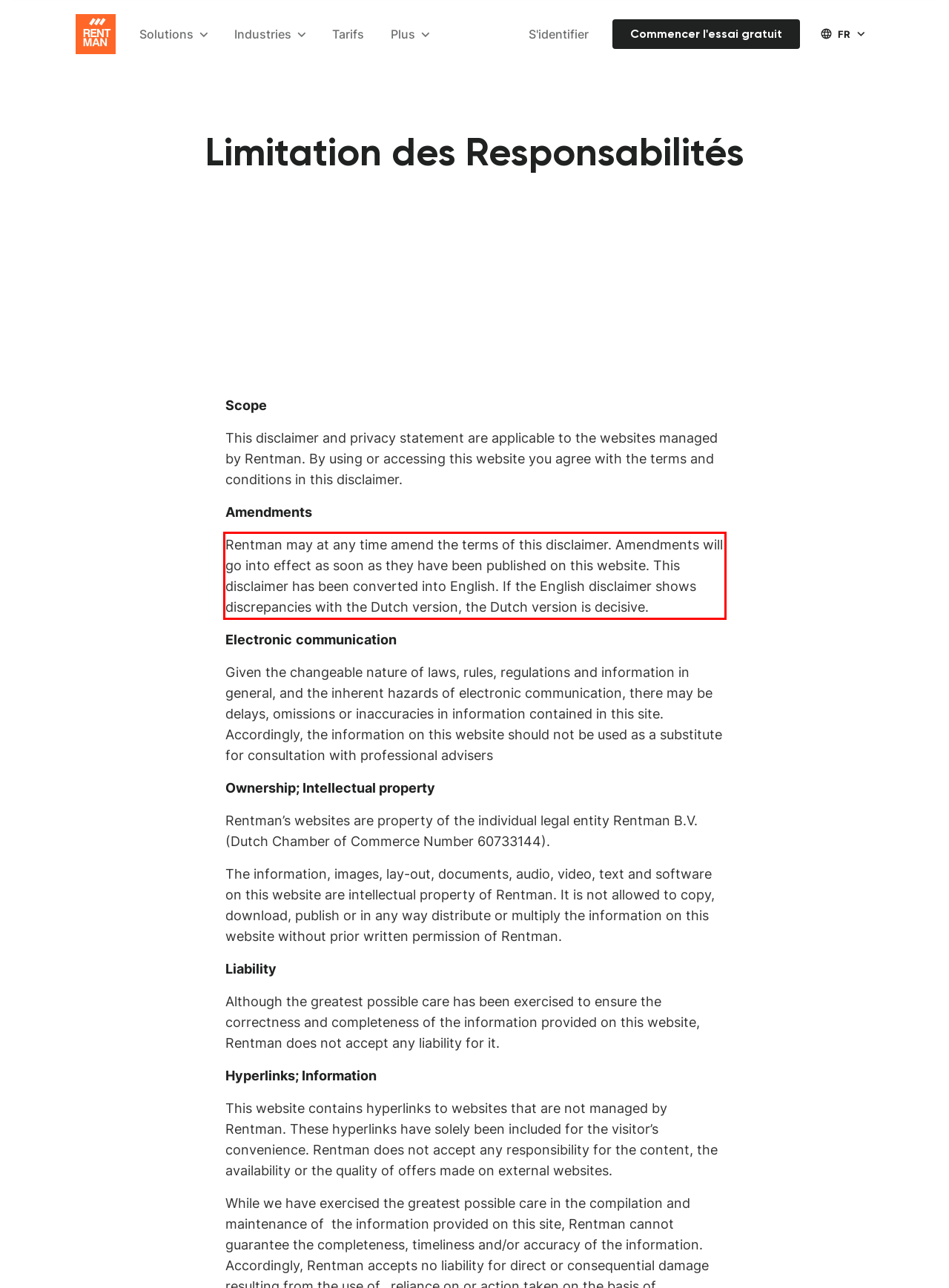Using the provided screenshot of a webpage, recognize and generate the text found within the red rectangle bounding box.

Rentman may at any time amend the terms of this disclaimer. Amendments will go into effect as soon as they have been published on this website. This disclaimer has been converted into English. If the English disclaimer shows discrepancies with the Dutch version, the Dutch version is decisive.